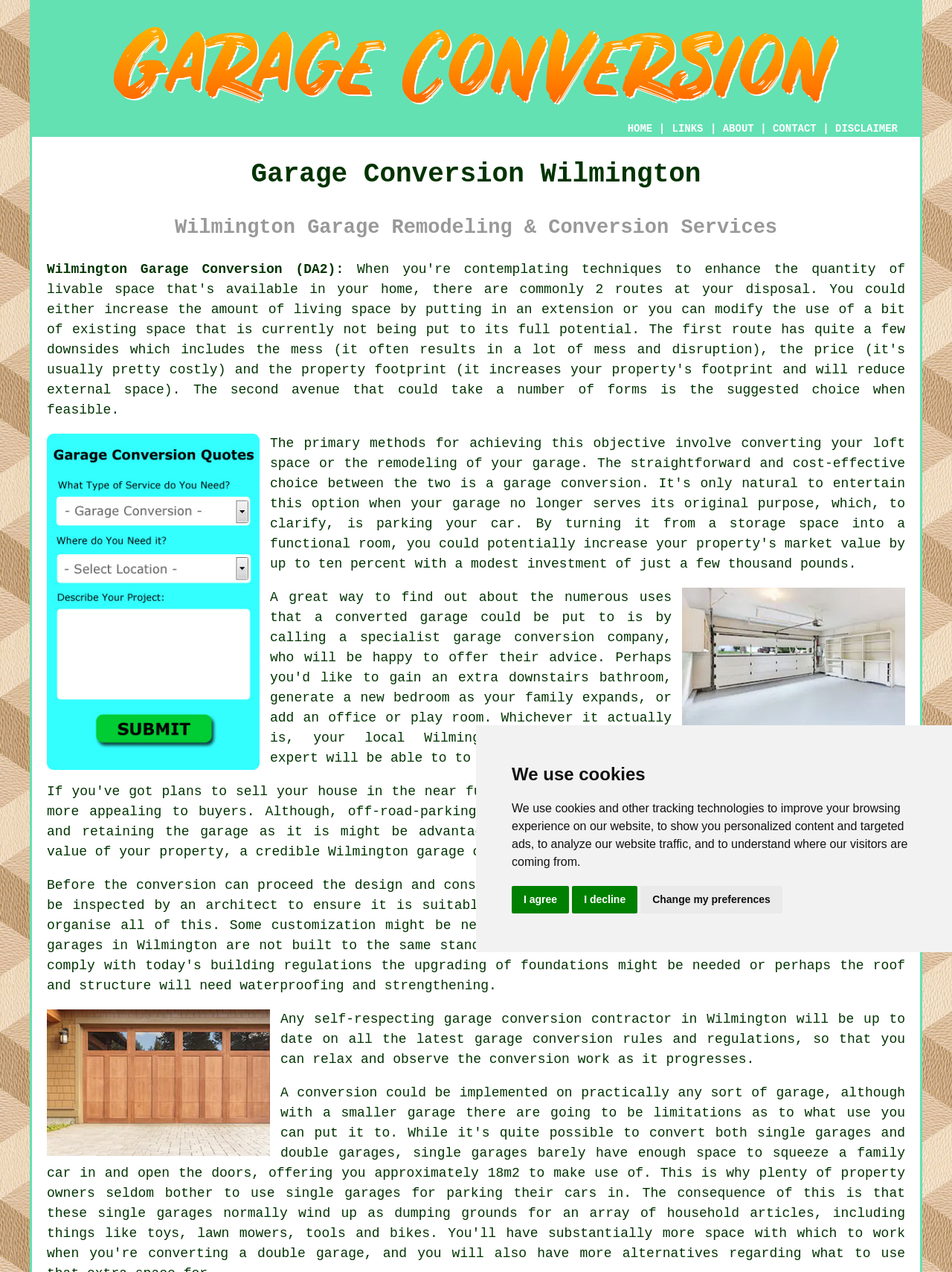Please find the bounding box coordinates of the element that needs to be clicked to perform the following instruction: "Click the ABOUT link". The bounding box coordinates should be four float numbers between 0 and 1, represented as [left, top, right, bottom].

[0.759, 0.096, 0.792, 0.106]